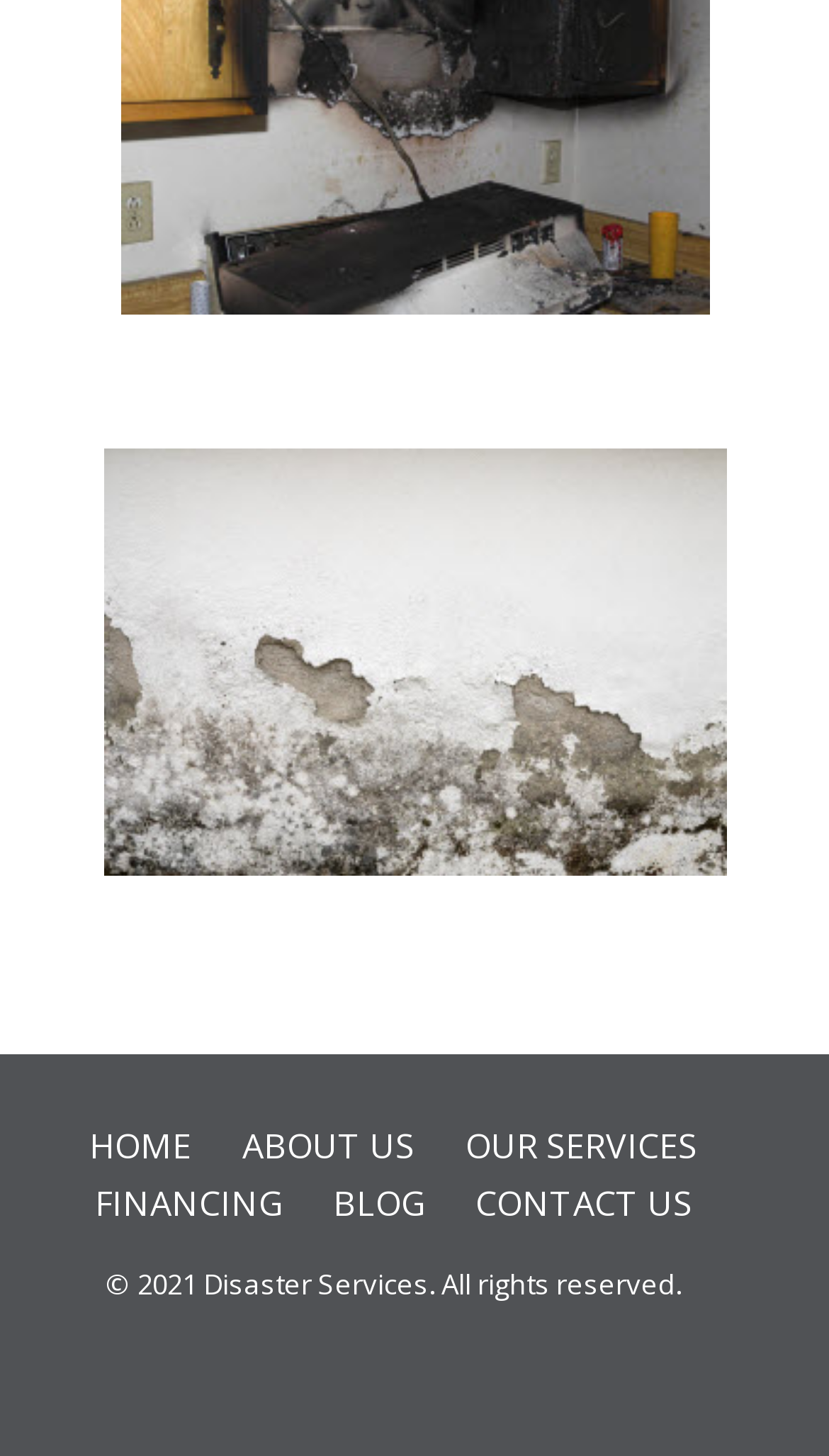Please identify the bounding box coordinates of the element that needs to be clicked to execute the following command: "read BLOG". Provide the bounding box using four float numbers between 0 and 1, formatted as [left, top, right, bottom].

[0.401, 0.811, 0.512, 0.843]